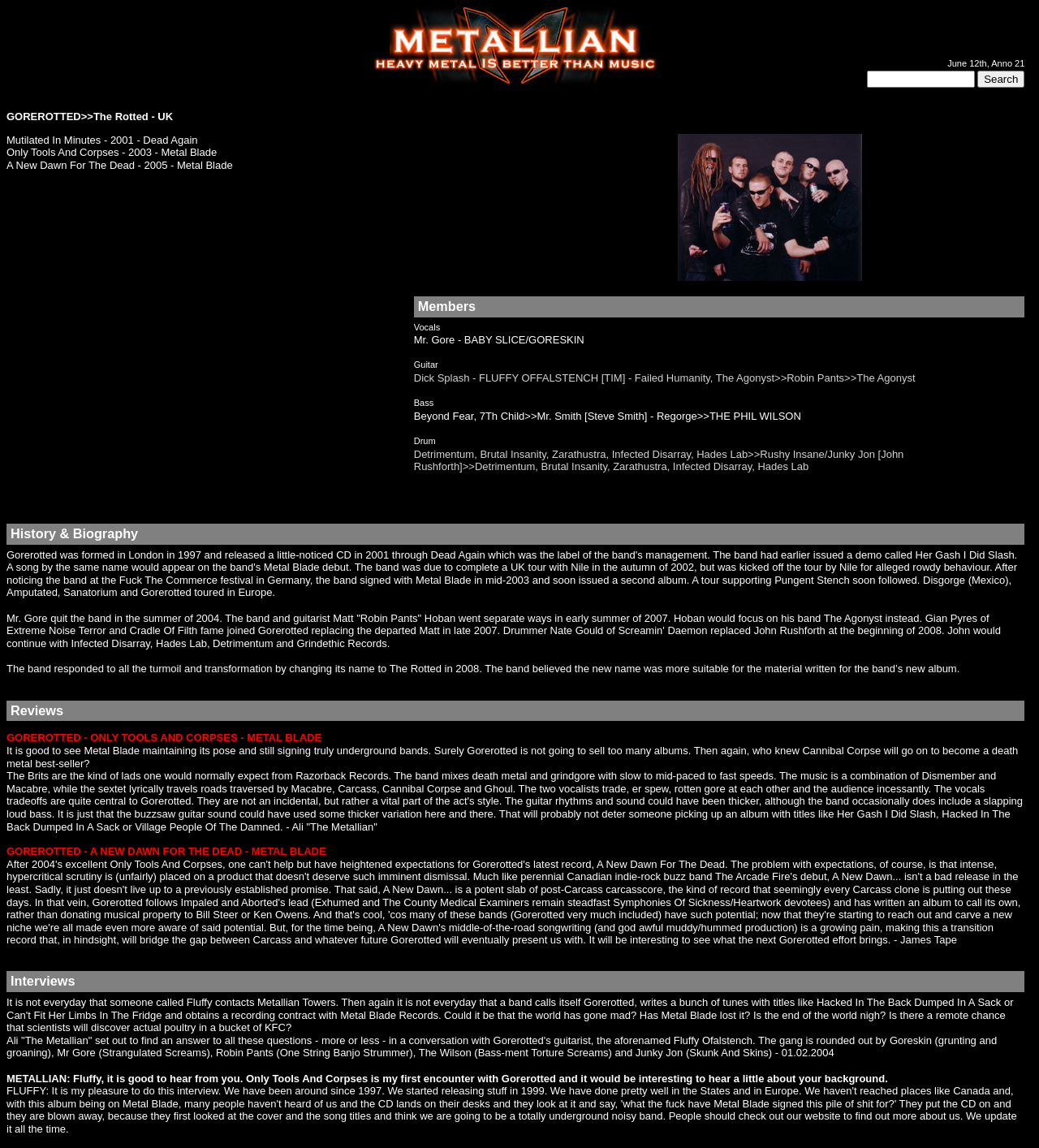What is the name of the guitarist?
Using the information from the image, give a concise answer in one word or a short phrase.

Fluffy Ofalstench